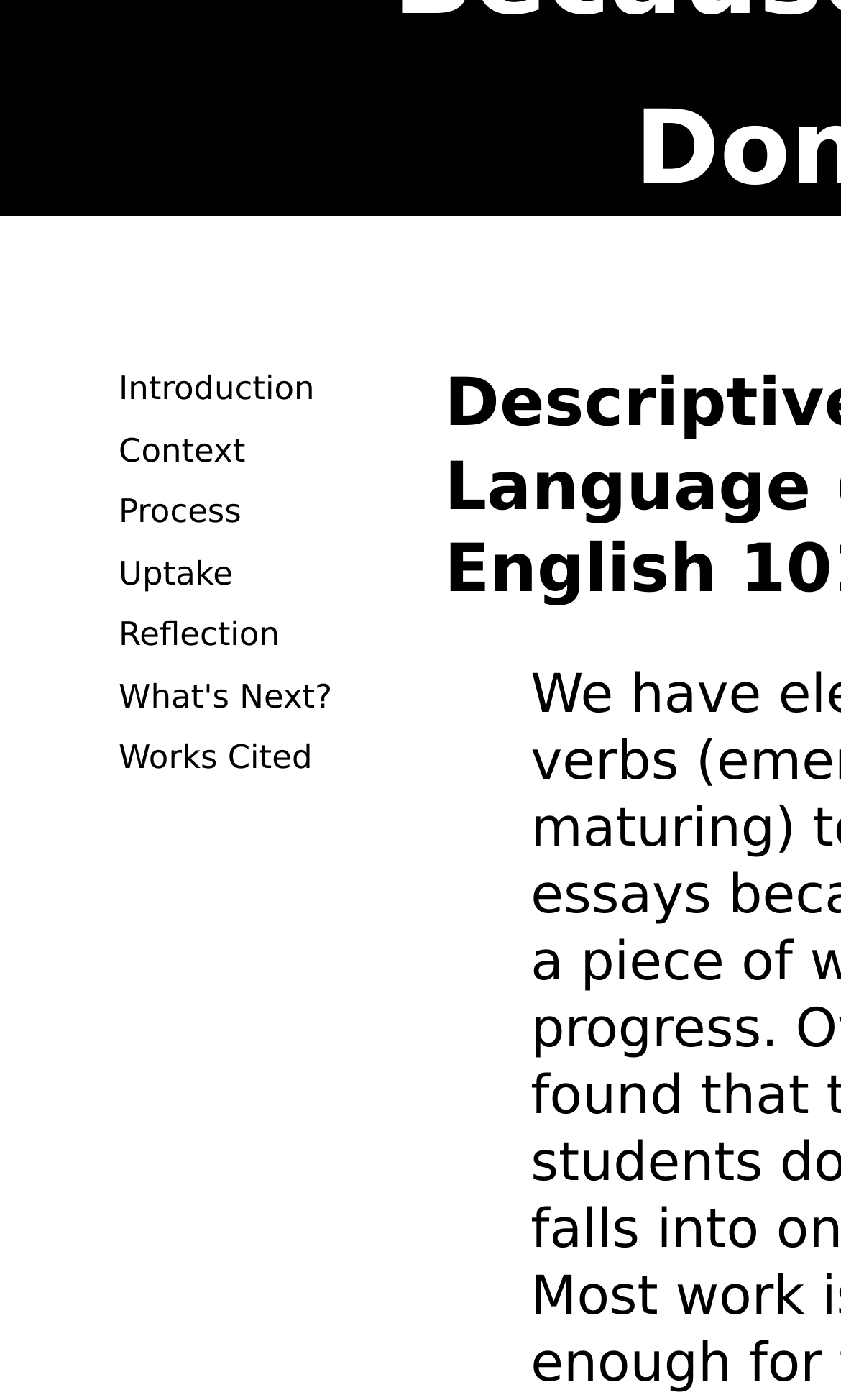Based on the element description: "Reflection", identify the bounding box coordinates for this UI element. The coordinates must be four float numbers between 0 and 1, listed as [left, top, right, bottom].

[0.141, 0.439, 0.332, 0.467]